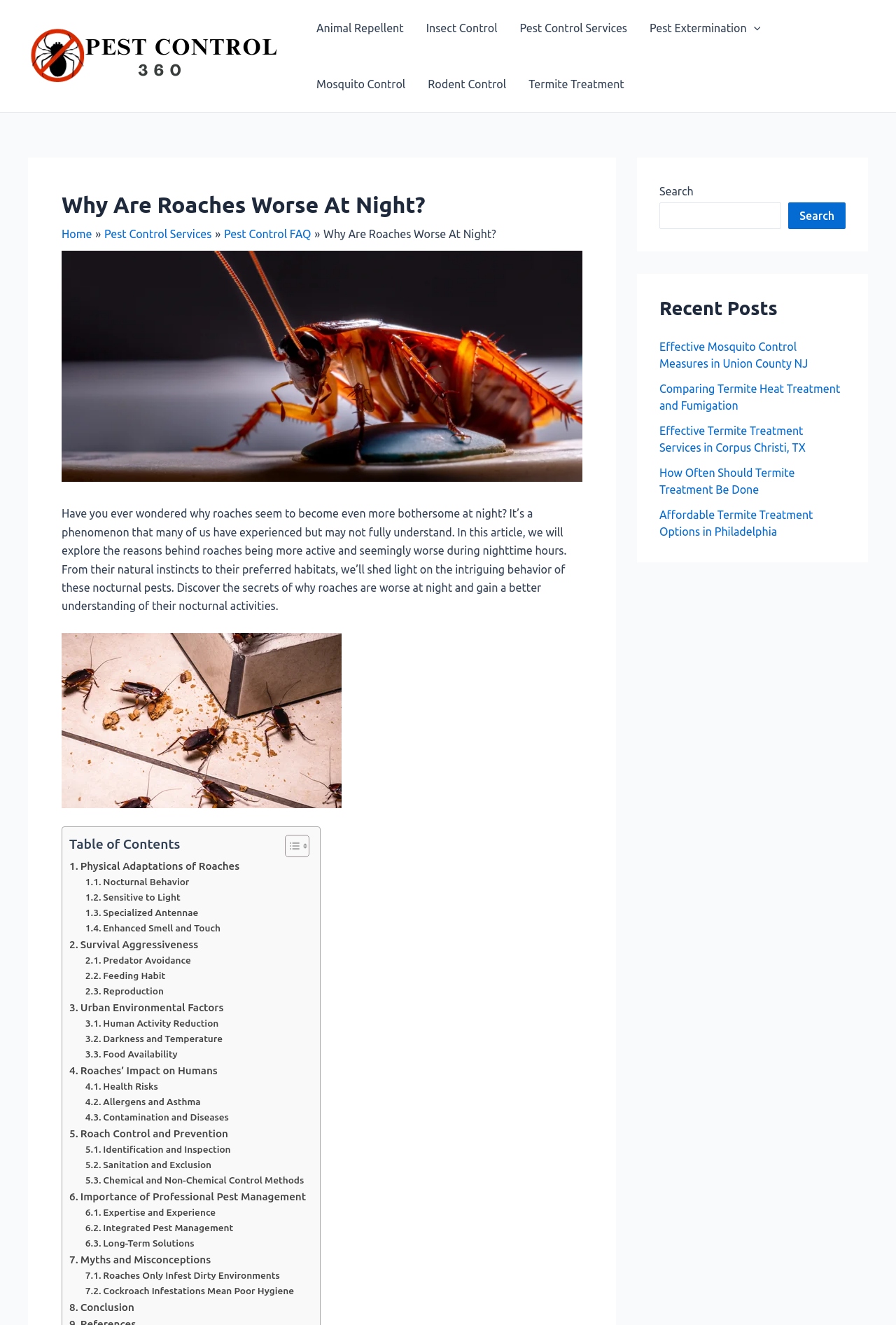Extract the bounding box of the UI element described as: "Feeding Habit".

[0.095, 0.731, 0.185, 0.743]